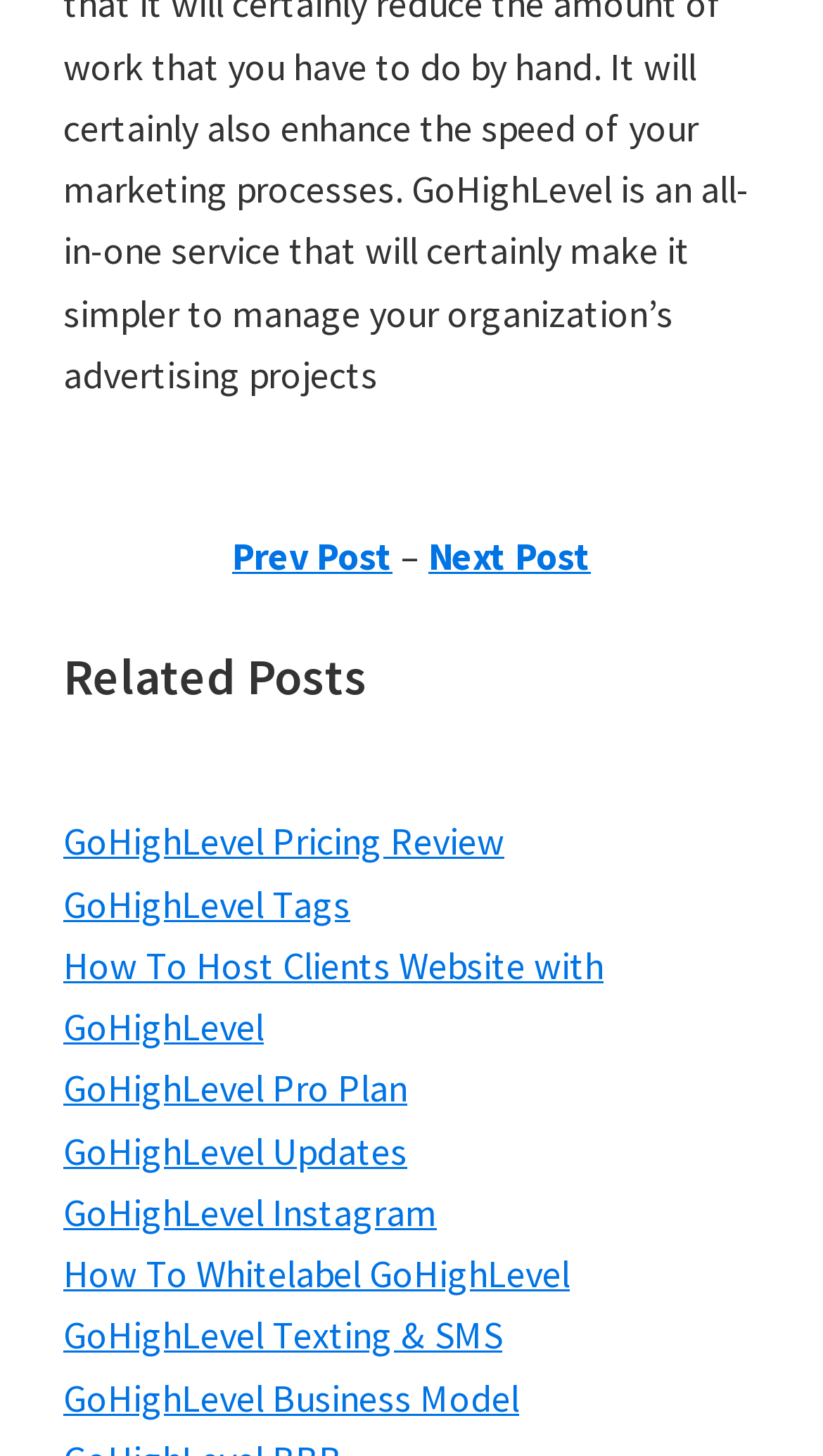Based on the image, provide a detailed response to the question:
What is the position of the 'GoHighLevel Business Model' link?

The 'GoHighLevel Business Model' link has a y1 coordinate of 0.943, which is the largest among all the links, indicating that it is located at the bottom of the list.